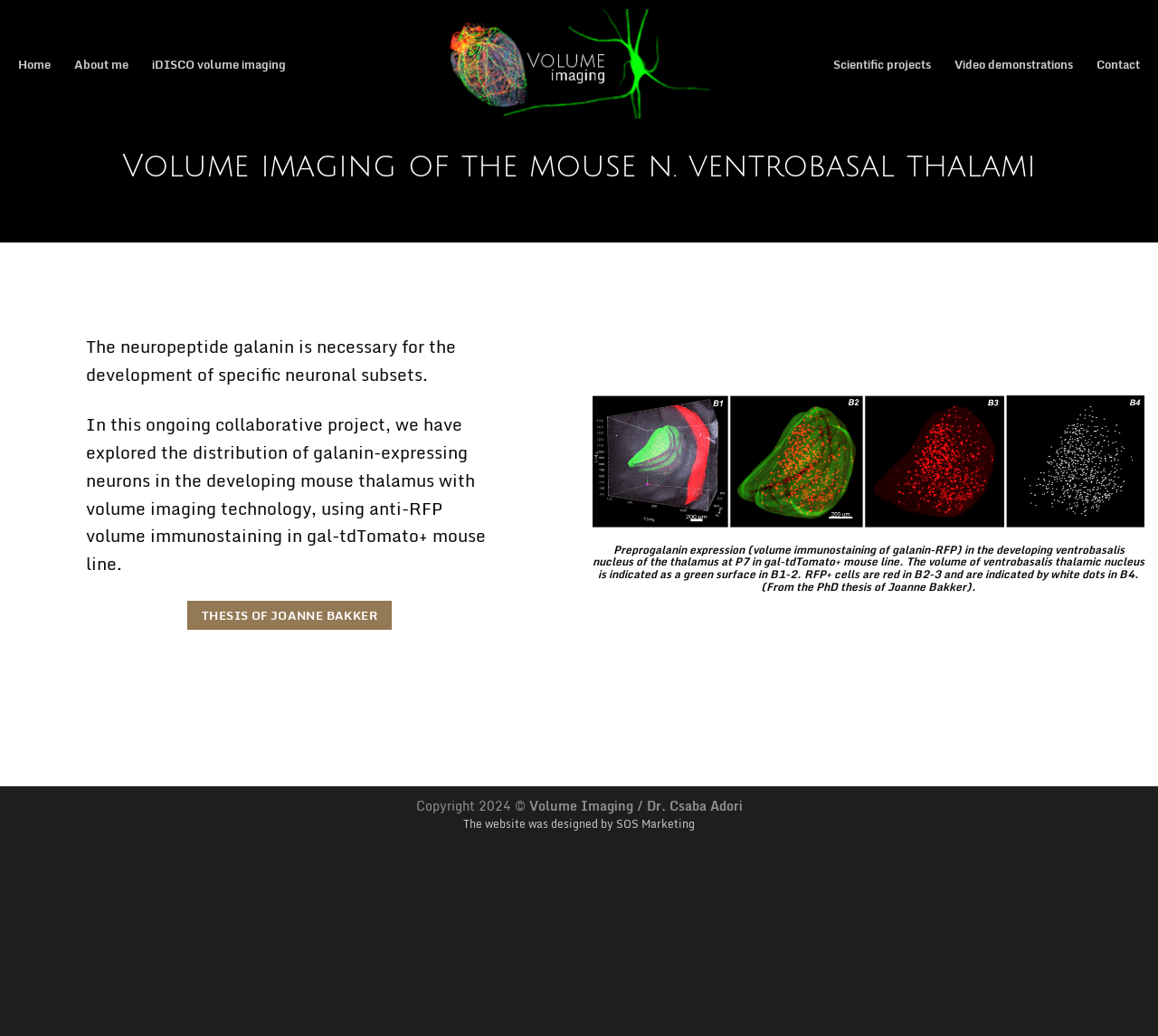Identify the bounding box coordinates for the element you need to click to achieve the following task: "explore iDISCO volume imaging". The coordinates must be four float values ranging from 0 to 1, formatted as [left, top, right, bottom].

[0.131, 0.046, 0.247, 0.077]